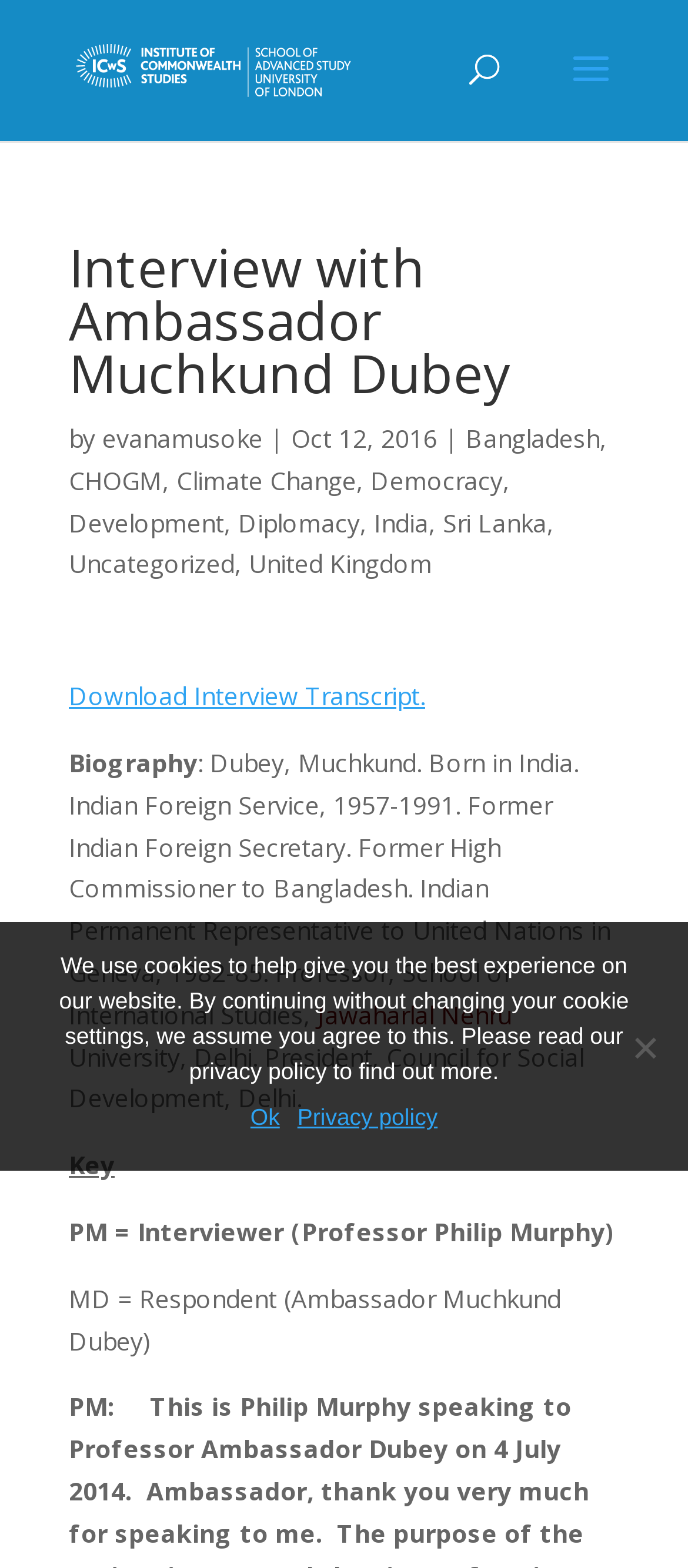Specify the bounding box coordinates of the area that needs to be clicked to achieve the following instruction: "Click the link to Bangladesh".

[0.677, 0.269, 0.872, 0.29]